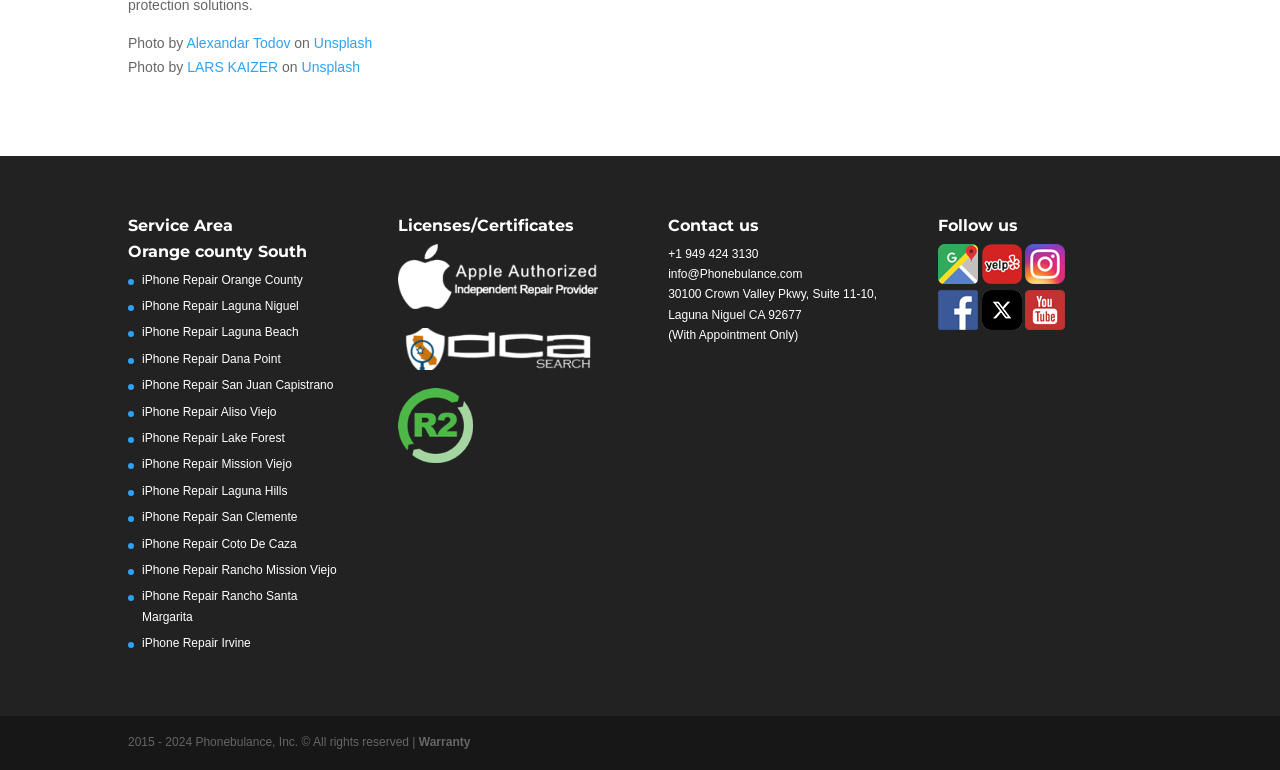Please determine the bounding box coordinates for the UI element described as: "alt="phonebulance twitter"".

[0.767, 0.414, 0.798, 0.433]